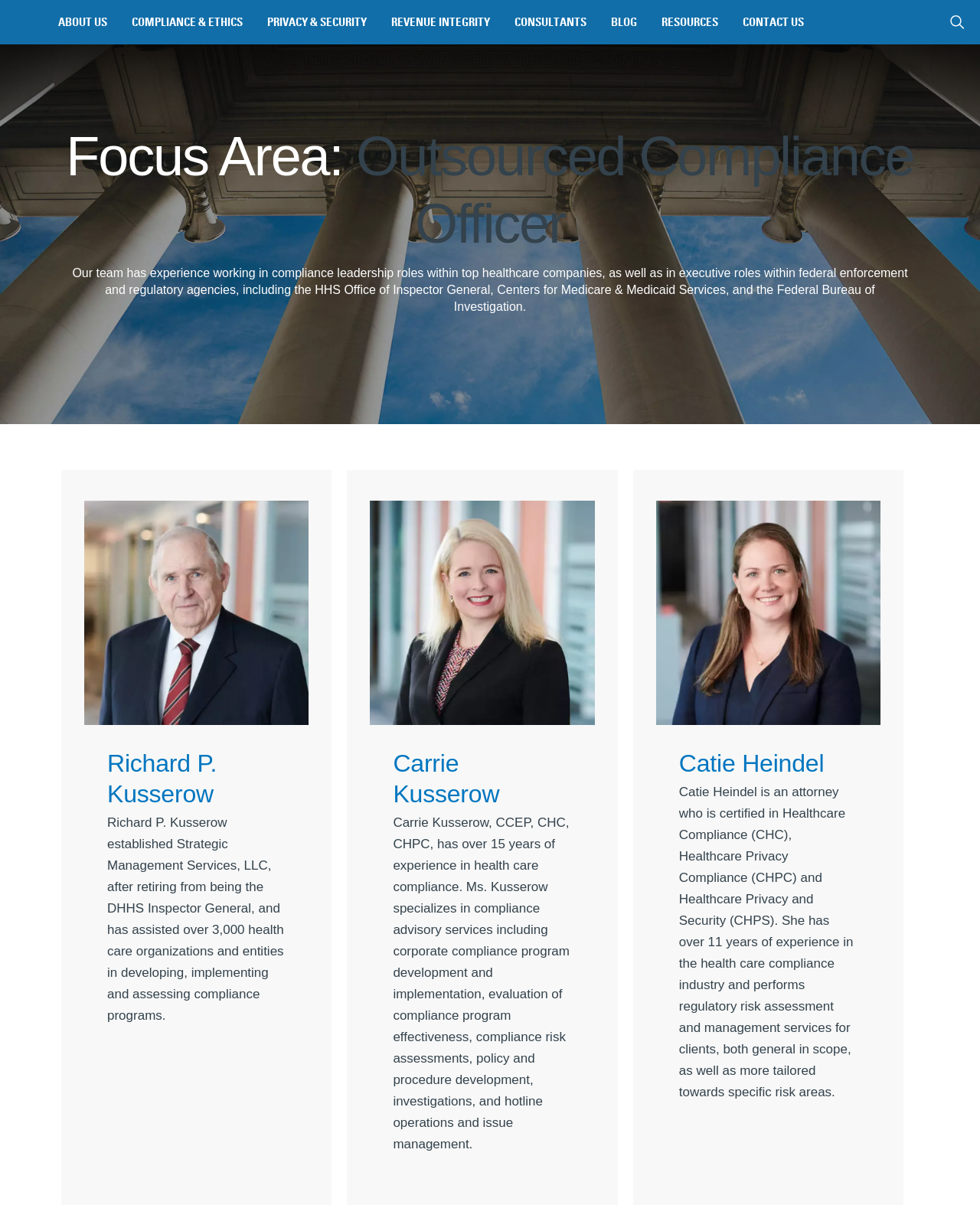Give a detailed explanation of the elements present on the webpage.

The webpage is about Outsourced Compliance Officer Archives from Strategic Management Services, LLC. At the top, there are seven links: ABOUT US, COMPLIANCE & ETHICS, PRIVACY & SECURITY, REVENUE INTEGRITY, CONSULTANTS, BLOG, and RESOURCES, followed by a CONTACT US link. On the top right, there is a search icon button.

Below the navigation links, there is a header section with a focus area title "Outsourced Compliance Officer". Underneath, there is a paragraph of text describing the team's experience in compliance leadership roles and executive roles within federal enforcement and regulatory agencies.

To the right of the paragraph, there is an image of Richard Kusserow. Below the image, there is a section dedicated to Richard P. Kusserow, with a heading and a link to his profile. The section describes his background and experience in assisting healthcare organizations in developing compliance programs.

Next to Richard's section, there is another section dedicated to Carrie Kusserow, with a heading and a link to her profile. The section describes her experience and specialization in healthcare compliance.

Further down, there is an image of Catie Heindel. Below the image, there is a section dedicated to Catie Heindel, with a heading and a link to her profile. The section describes her experience and certifications in healthcare compliance.

Throughout the webpage, there are three images of individuals, and each section is dedicated to a specific person, with a heading, link, and descriptive text about their background and experience.